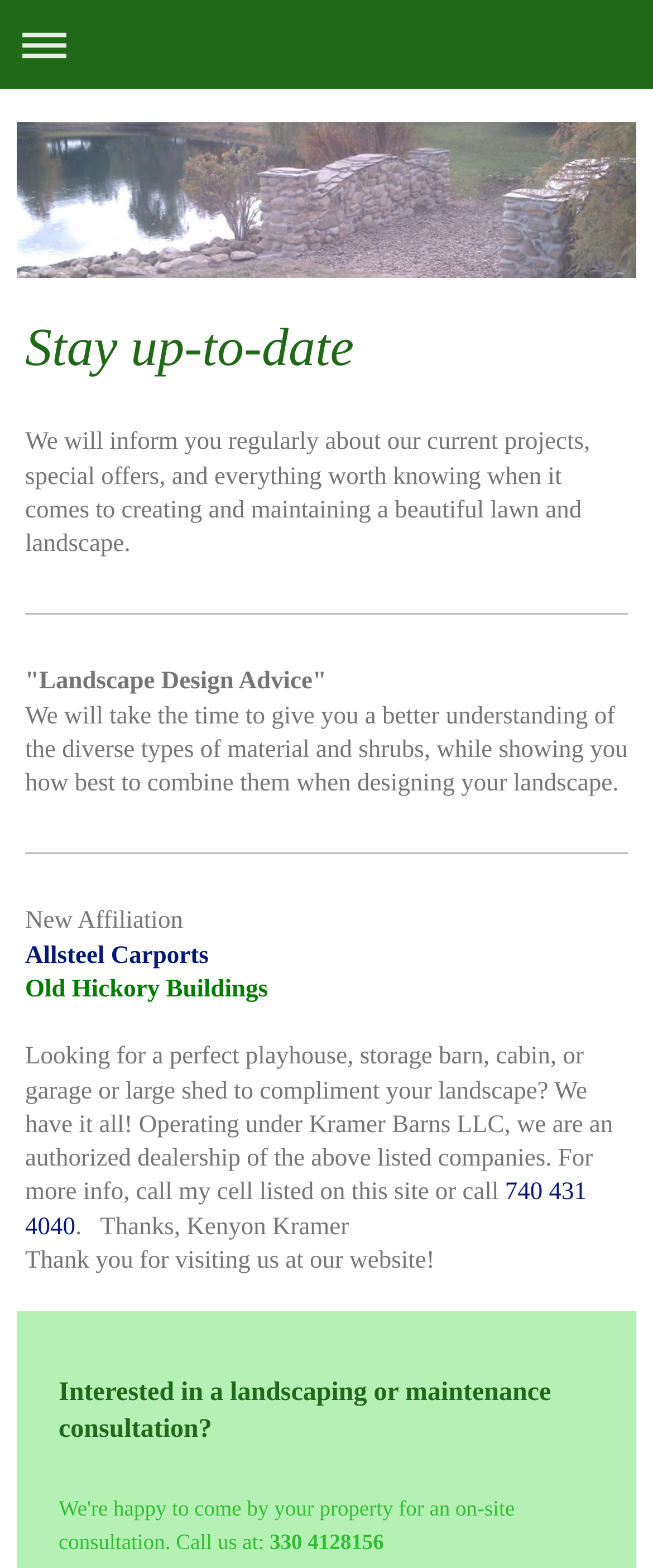What type of structures can be found at Green America Landscapes?
Answer the question with a single word or phrase derived from the image.

playhouse, storage barn, cabin, garage, shed